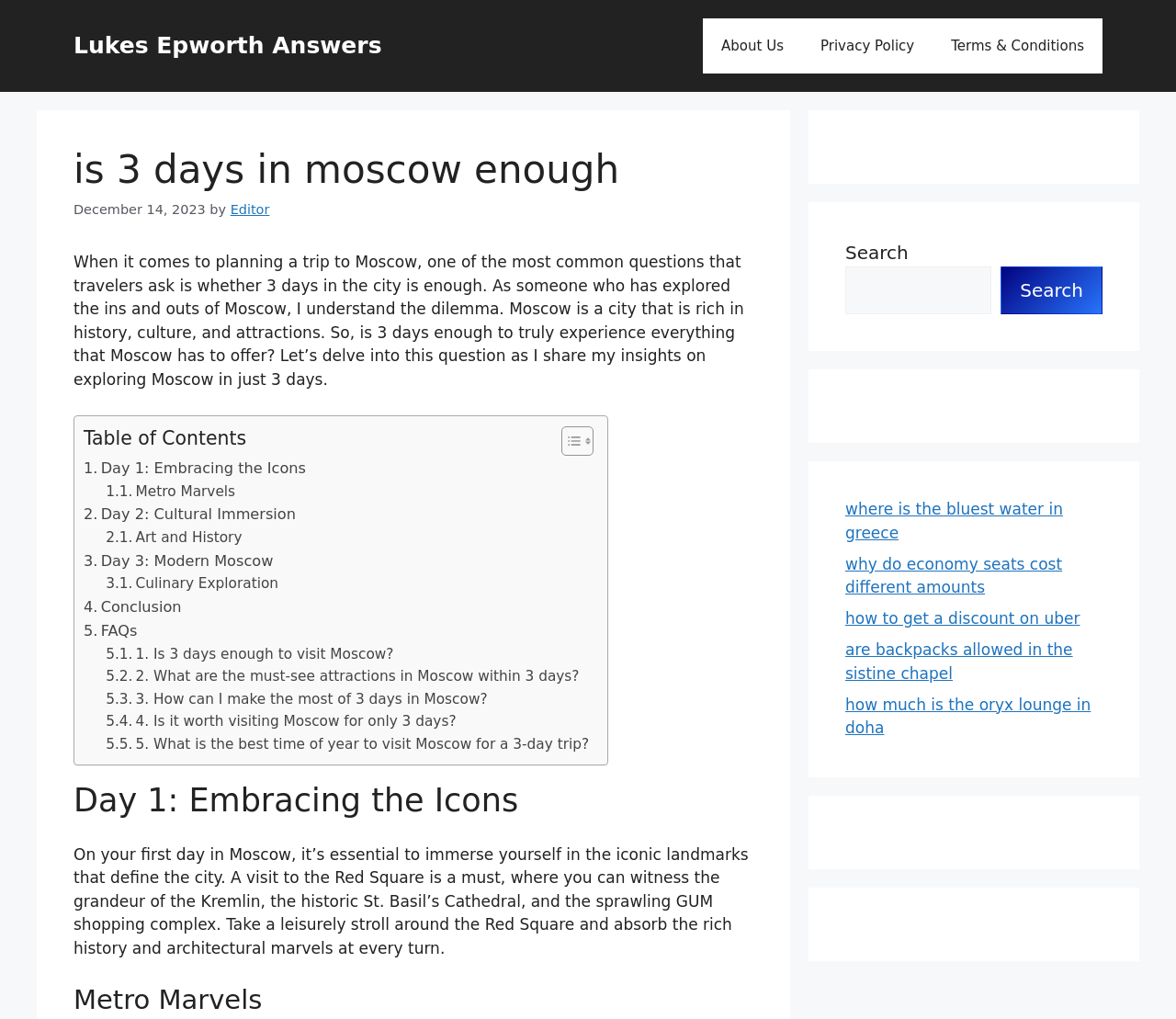Specify the bounding box coordinates of the element's area that should be clicked to execute the given instruction: "Search for something". The coordinates should be four float numbers between 0 and 1, i.e., [left, top, right, bottom].

[0.719, 0.261, 0.843, 0.308]